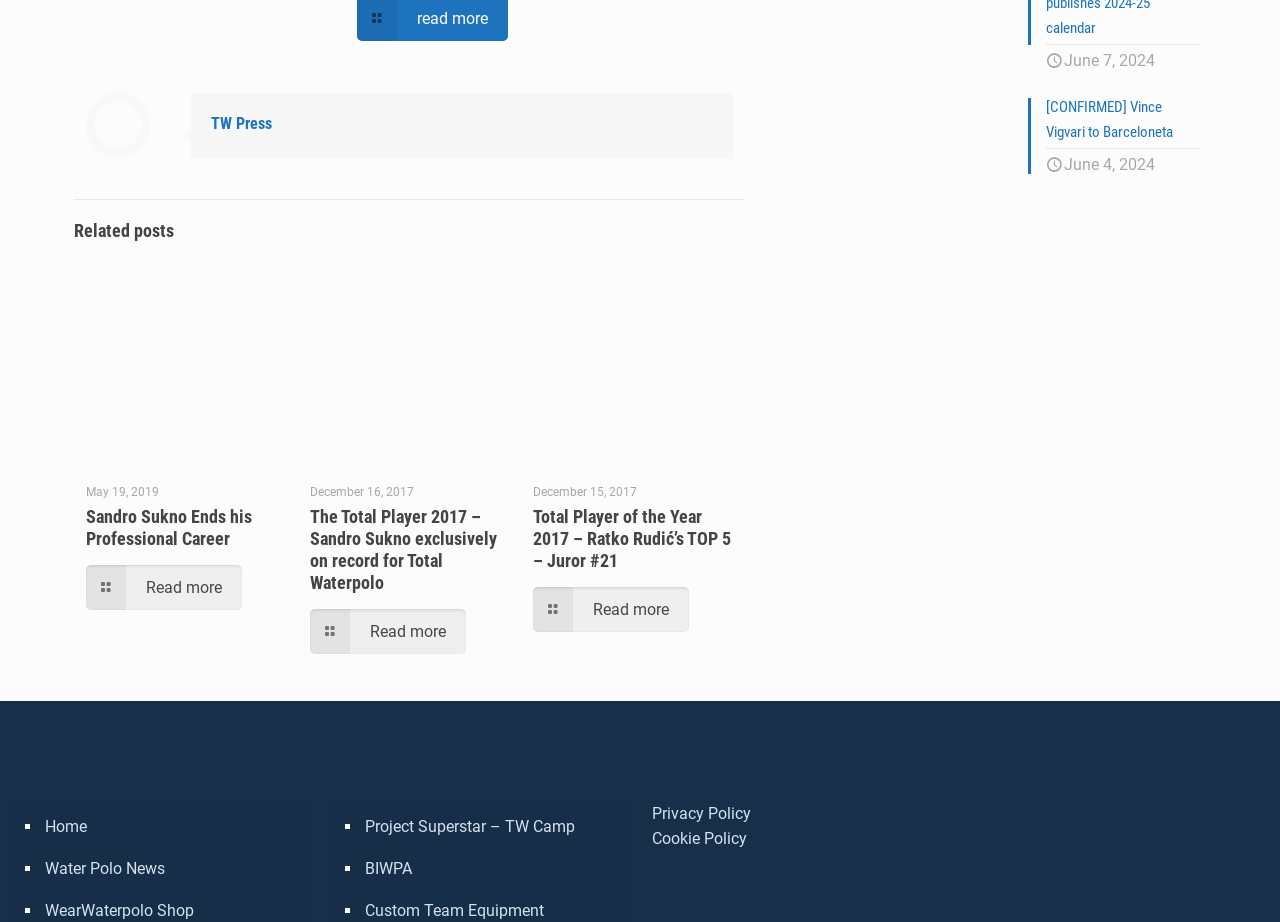Determine the bounding box coordinates of the clickable area required to perform the following instruction: "Go to the 'Home' page". The coordinates should be represented as four float numbers between 0 and 1: [left, top, right, bottom].

[0.033, 0.875, 0.233, 0.92]